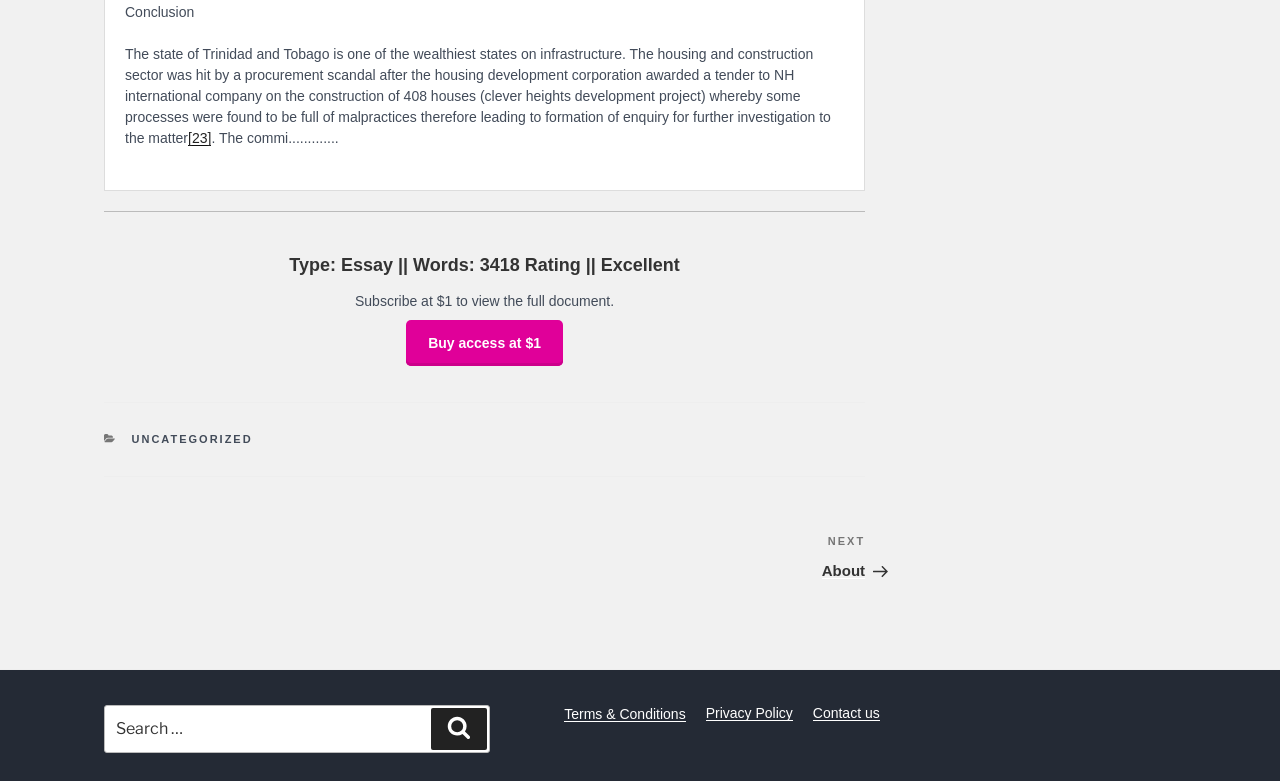Please identify the bounding box coordinates of the element that needs to be clicked to perform the following instruction: "Go to the next post".

[0.379, 0.682, 0.676, 0.742]